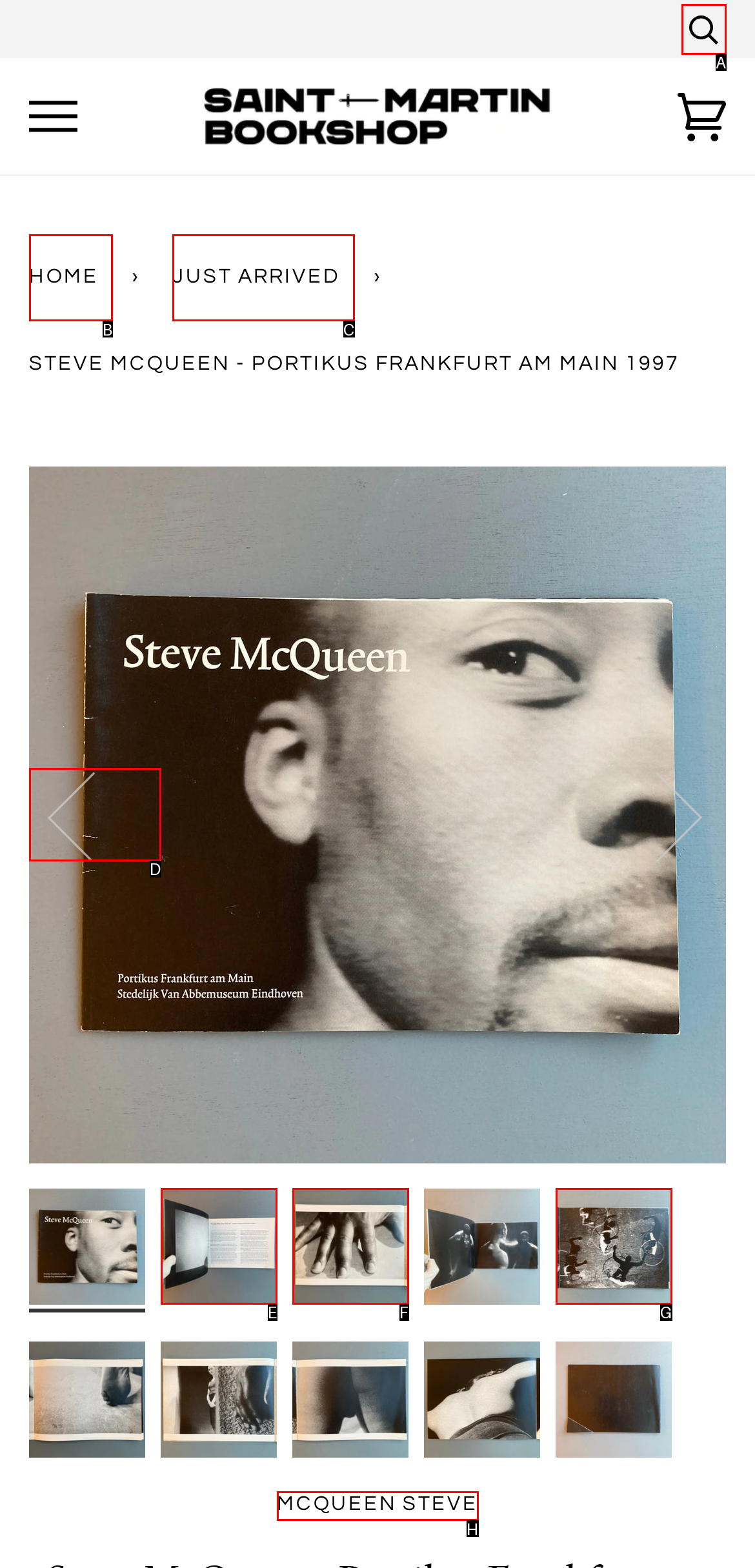From the available choices, determine which HTML element fits this description: Home Respond with the correct letter.

B